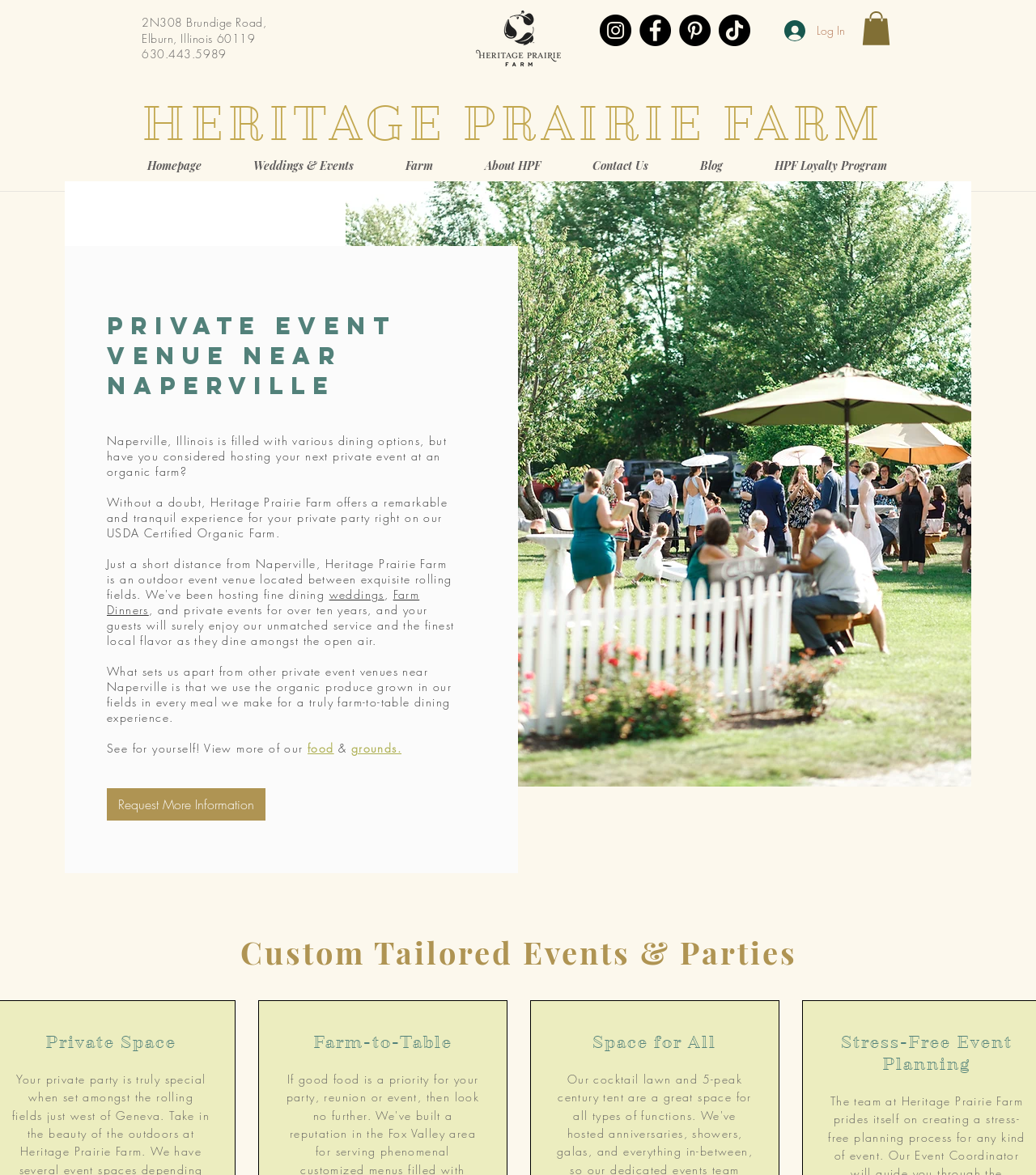Respond to the question below with a single word or phrase:
What is the address of Heritage Prairie Farm?

2N308 Brundige Road, Elburn, Illinois 60119